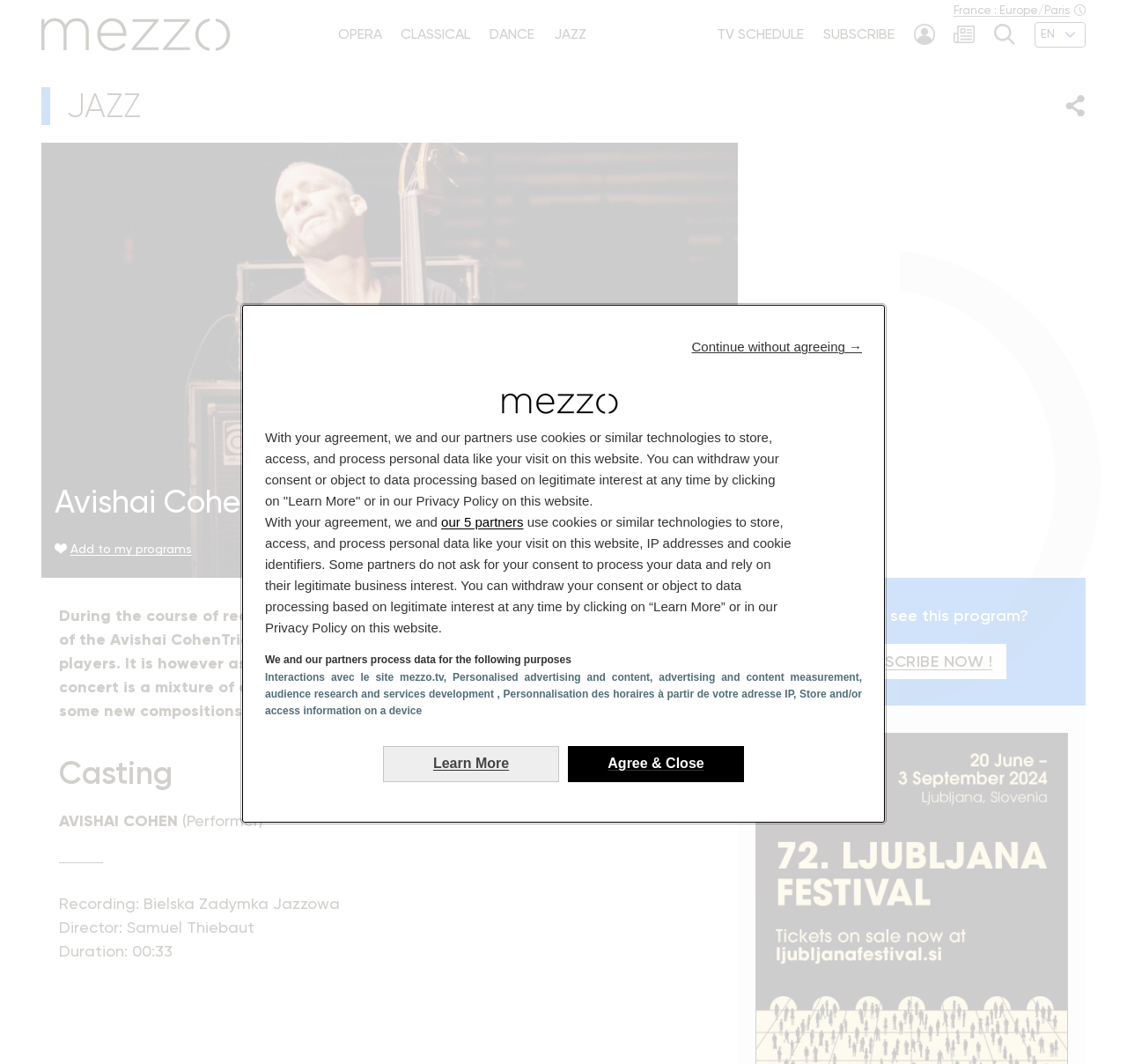Explain the webpage's design and content in an elaborate manner.

The webpage is about Avishai Cohen Trio's performance at the Zadymka Festival on mezzo.tv. At the top, there is a dialog box for consent management, which includes a logo, buttons, and text explaining the use of cookies and personal data processing. Below this dialog box, there is a navigation menu with links to different categories such as Opera, Classical, Dance, Jazz, TV Schedule, Subscribe, My Account, and Search.

On the left side, there is a heading "Mezzo" with a link and an image. Below this, there is a heading "JAZZ" and a button to share the content. The main content of the page is about Avishai Cohen Trio's performance, with a heading and a description of the concert, which includes information about the bass player's career and the concert's program.

There are also sections for casting, with the performer's name and role, and details about the recording, director, and duration of the concert. At the bottom, there is a call-to-action to subscribe to the service and a section for advertising.

Throughout the page, there are several buttons, links, and images, including a logo, a button to add the program to a personal list, and a button to learn more about consent management. The overall layout is organized, with clear headings and concise text, making it easy to navigate and find information.